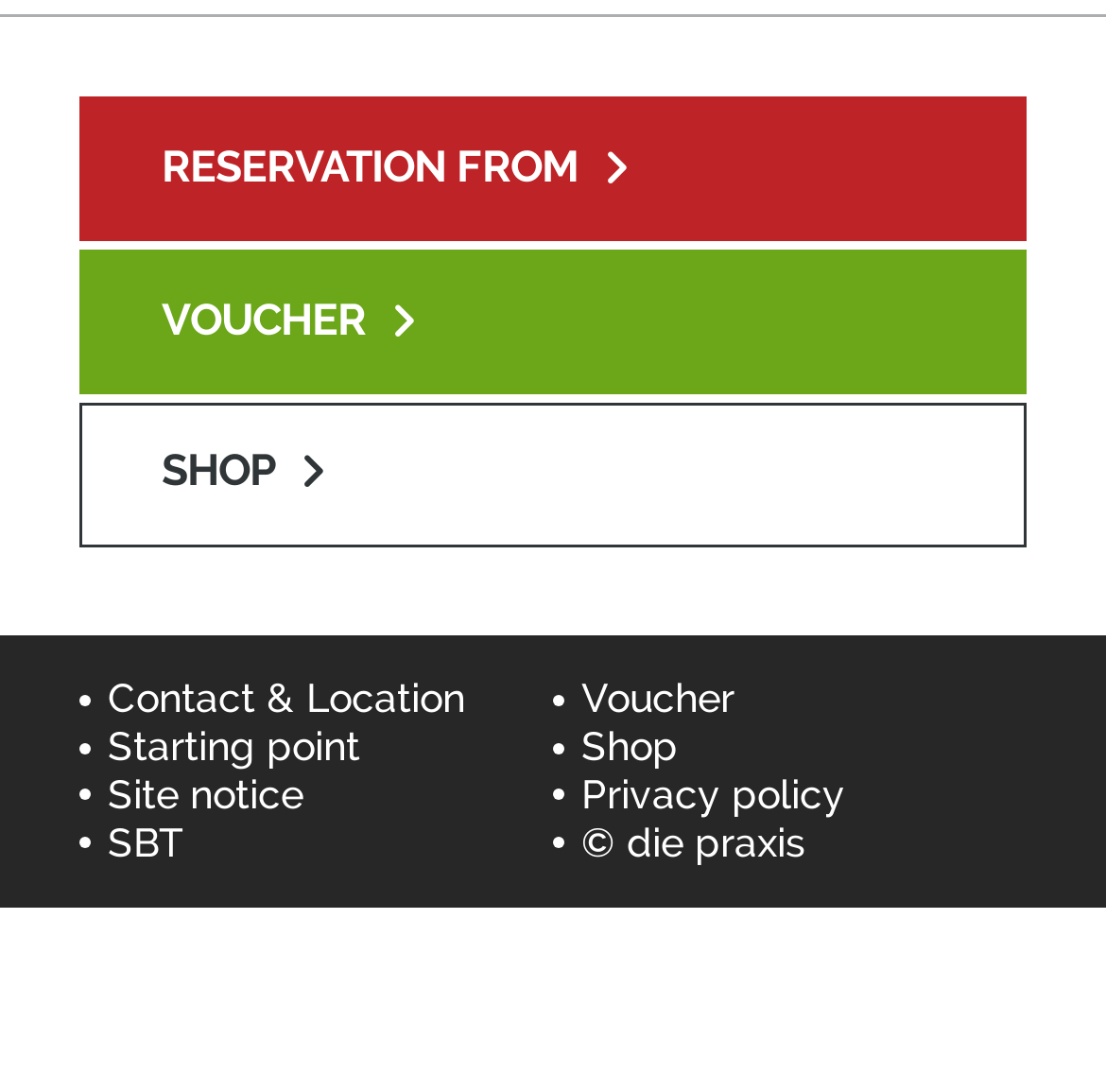Kindly determine the bounding box coordinates of the area that needs to be clicked to fulfill this instruction: "Go to the shop".

[0.072, 0.369, 0.928, 0.501]